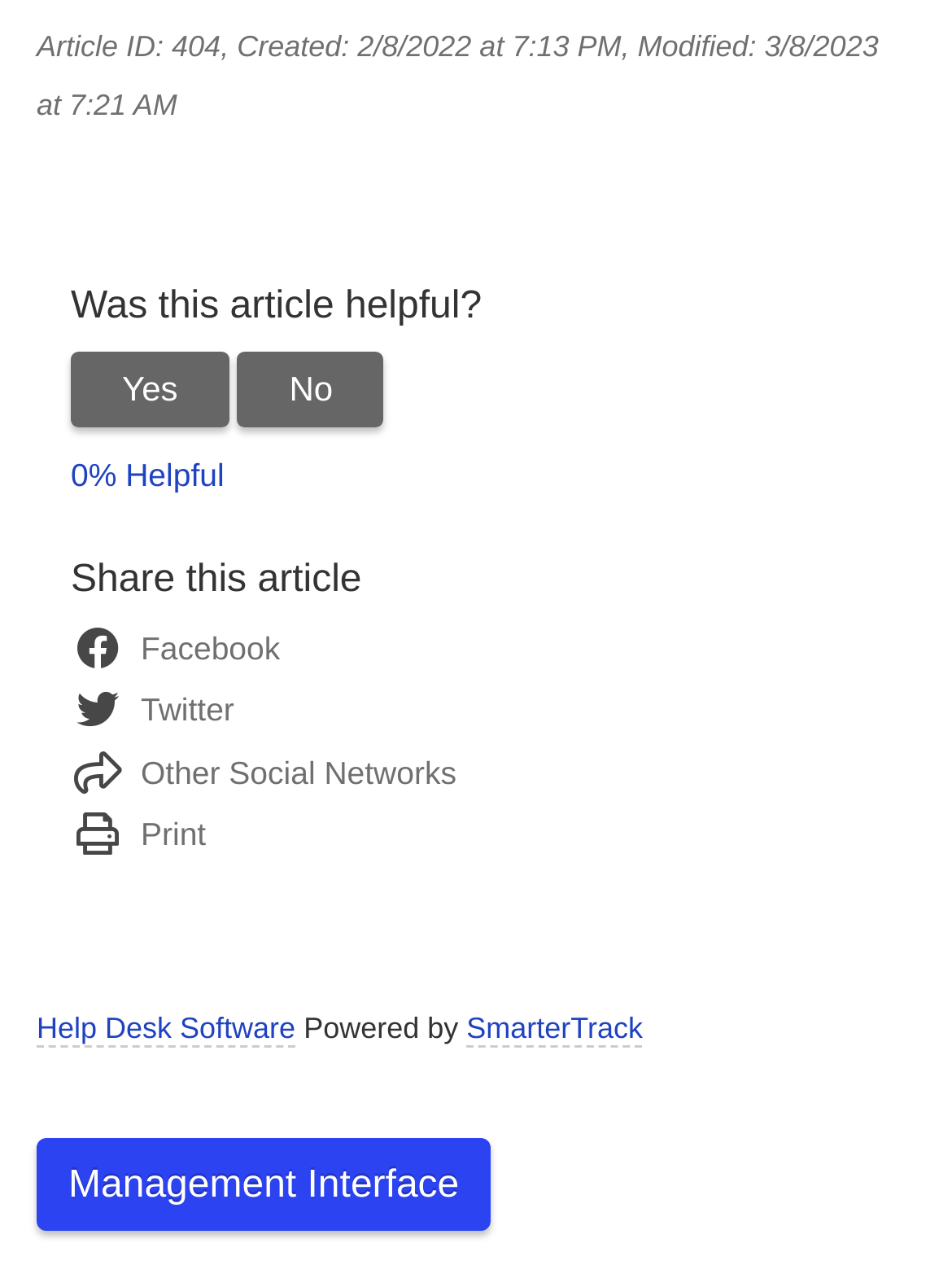How many social media platforms are available to share the article?
Based on the screenshot, provide your answer in one word or phrase.

3